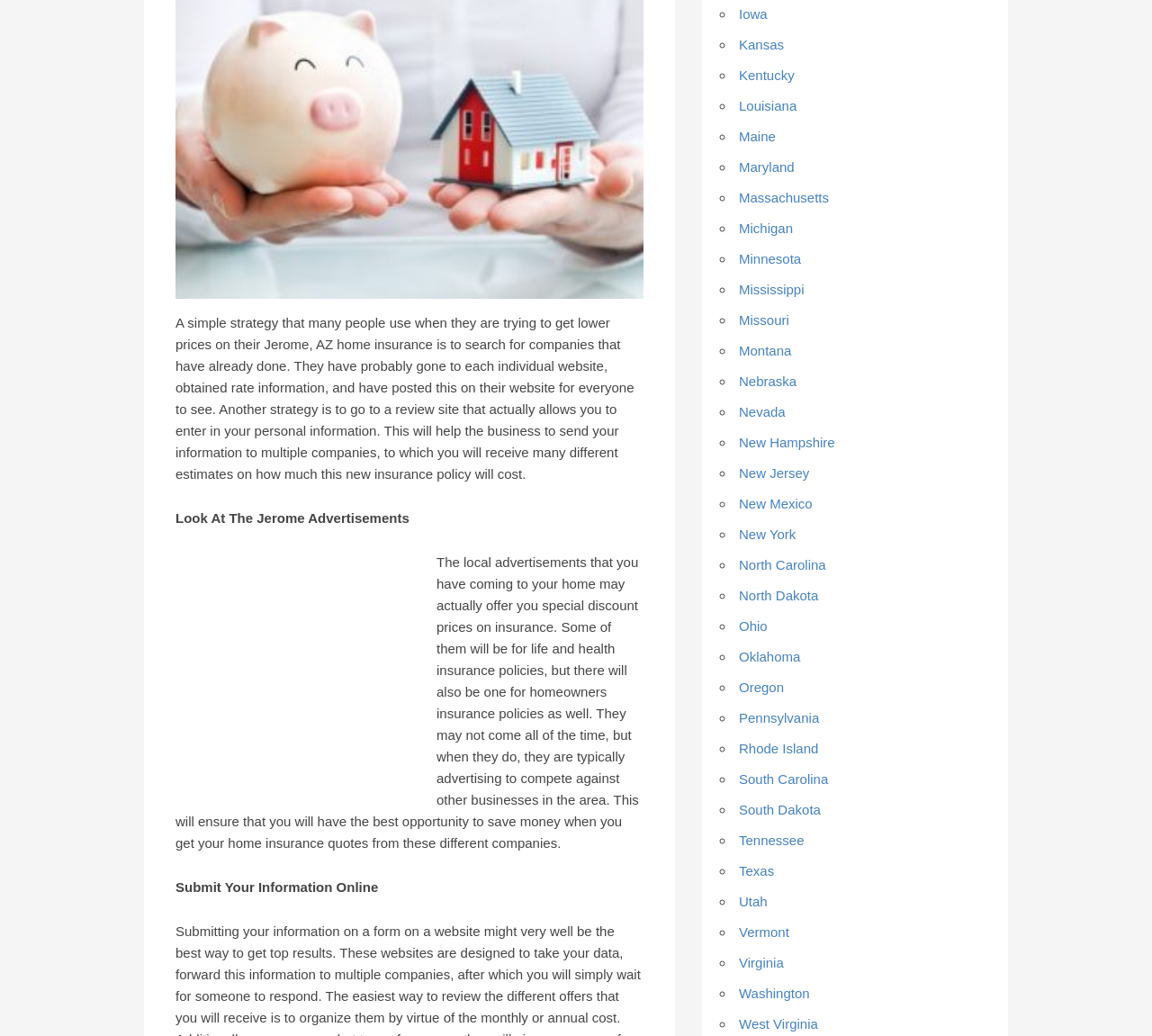Give a short answer to this question using one word or a phrase:
What is the purpose of submitting personal information online?

Get insurance quotes